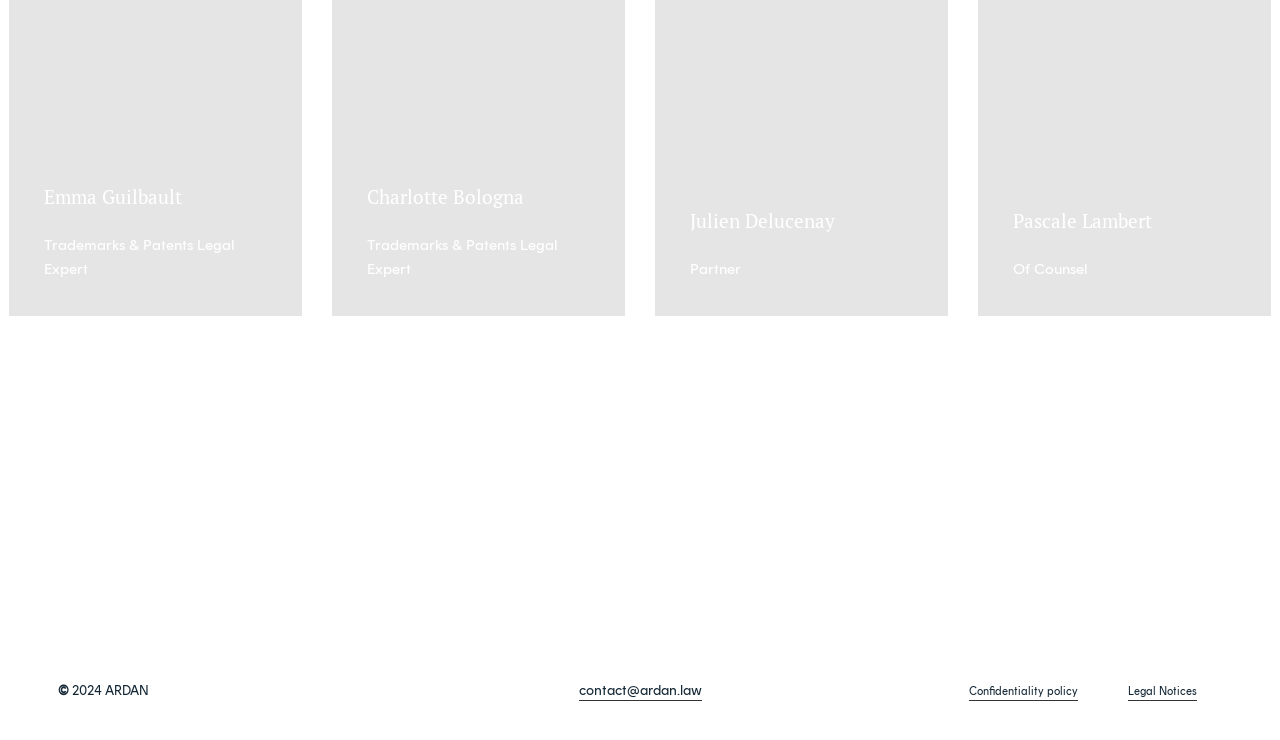Provide the bounding box coordinates of the HTML element described by the text: "Paris".

[0.169, 0.661, 0.201, 0.686]